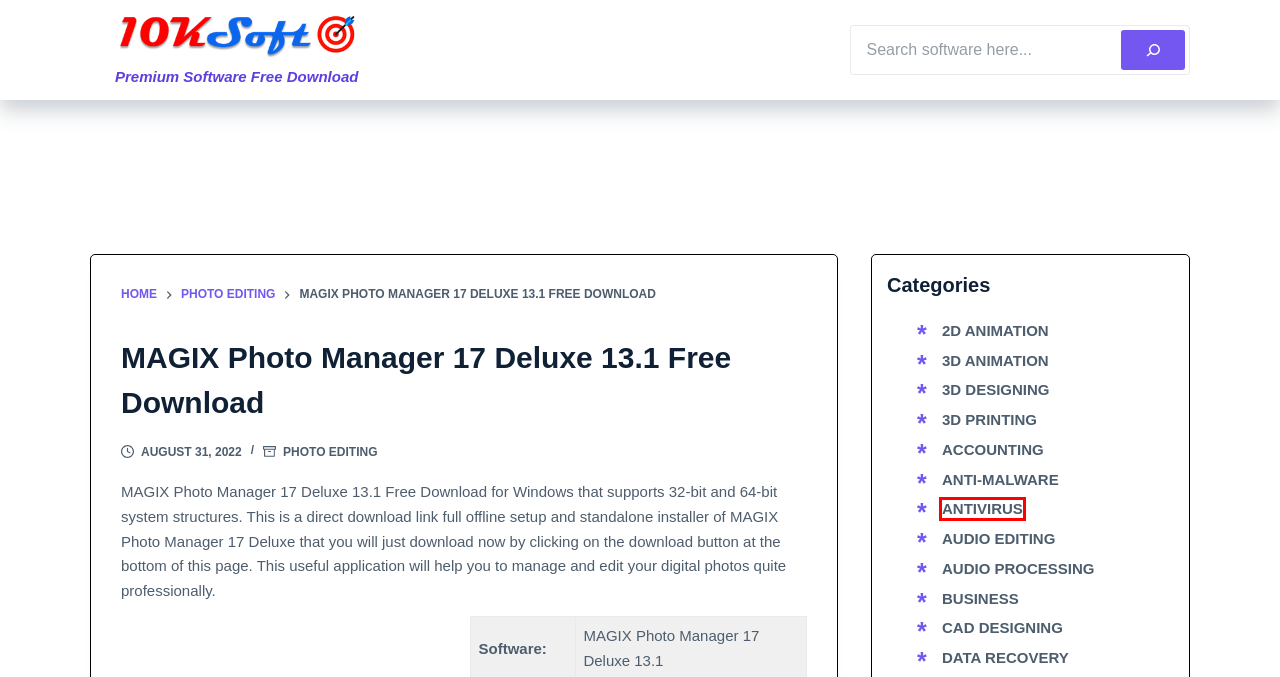A screenshot of a webpage is provided, featuring a red bounding box around a specific UI element. Identify the webpage description that most accurately reflects the new webpage after interacting with the selected element. Here are the candidates:
A. CAD Designing Archives - 10KSoft
B. Photo Editing Archives - 10KSoft
C. Audio Editing Archives - 10KSoft
D. 3D Animation Archives - 10KSoft
E. Accounting Archives - 10KSoft
F. Anti-Malware Archives - 10KSoft
G. 3D Designing Archives - 10KSoft
H. Antivirus Archives - 10KSoft

H